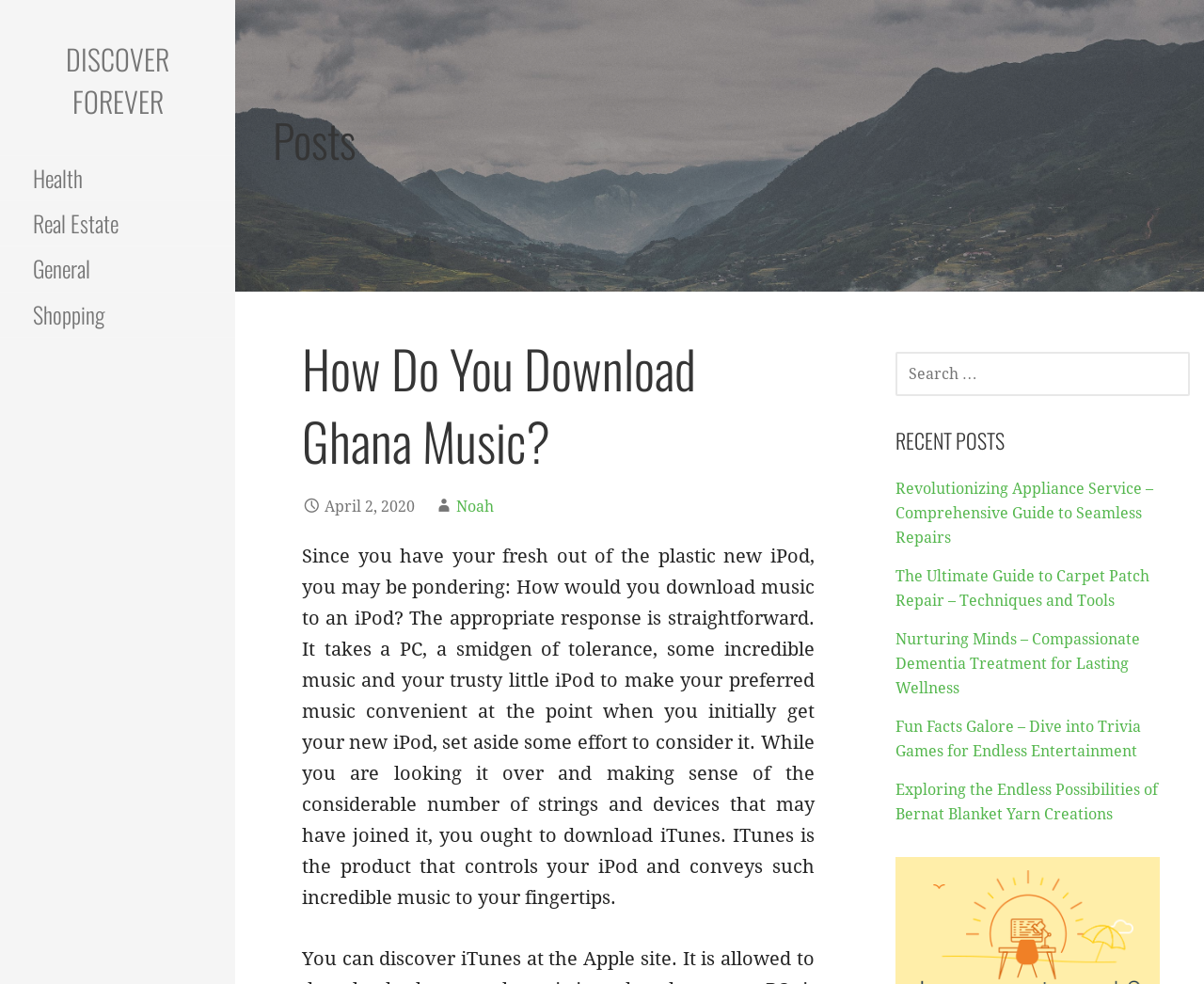Please locate the bounding box coordinates of the element that needs to be clicked to achieve the following instruction: "visit Noah's page". The coordinates should be four float numbers between 0 and 1, i.e., [left, top, right, bottom].

[0.379, 0.505, 0.41, 0.523]